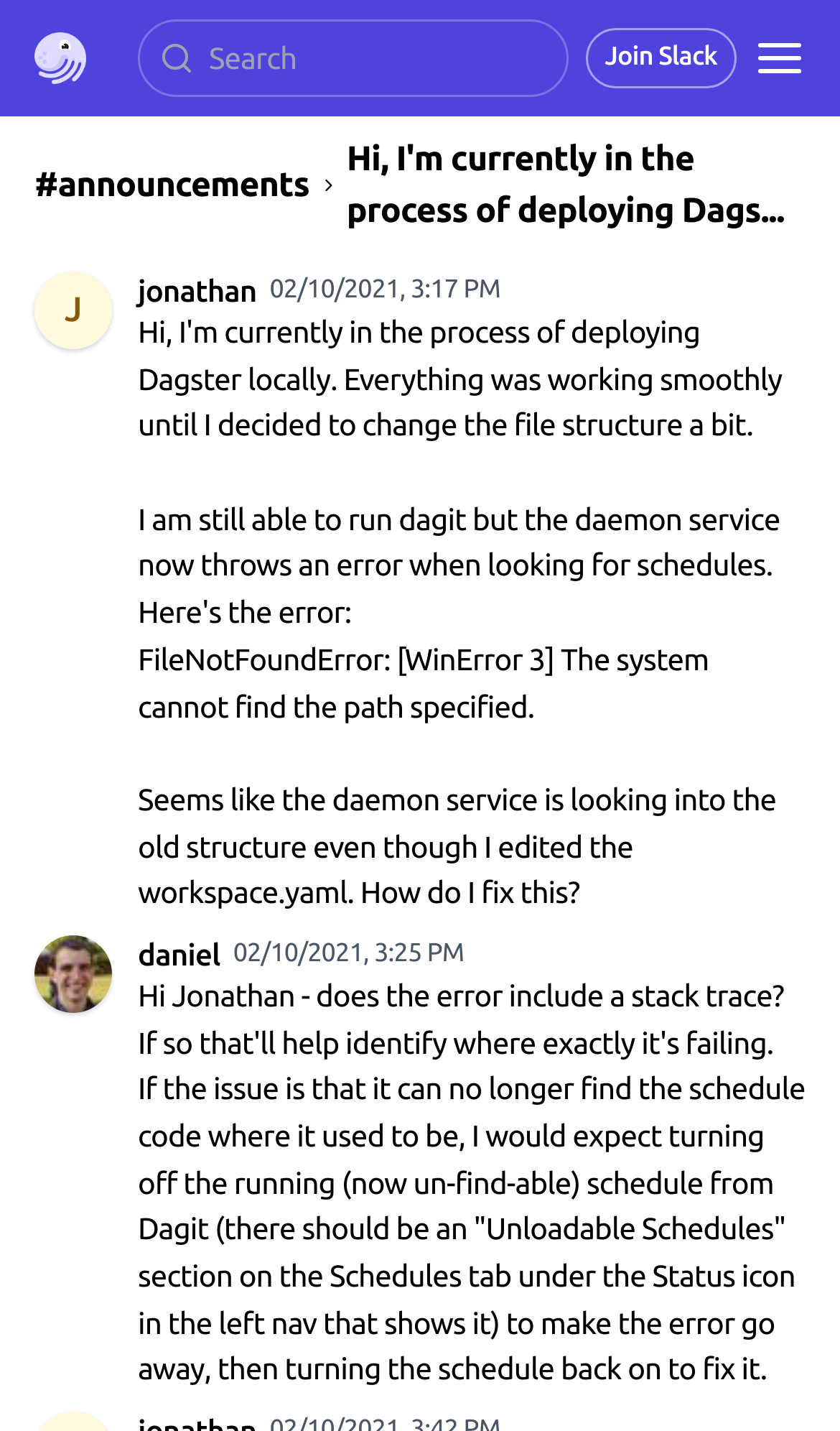Provide the bounding box coordinates of the HTML element this sentence describes: "#announcements". The bounding box coordinates consist of four float numbers between 0 and 1, i.e., [left, top, right, bottom].

[0.041, 0.111, 0.368, 0.148]